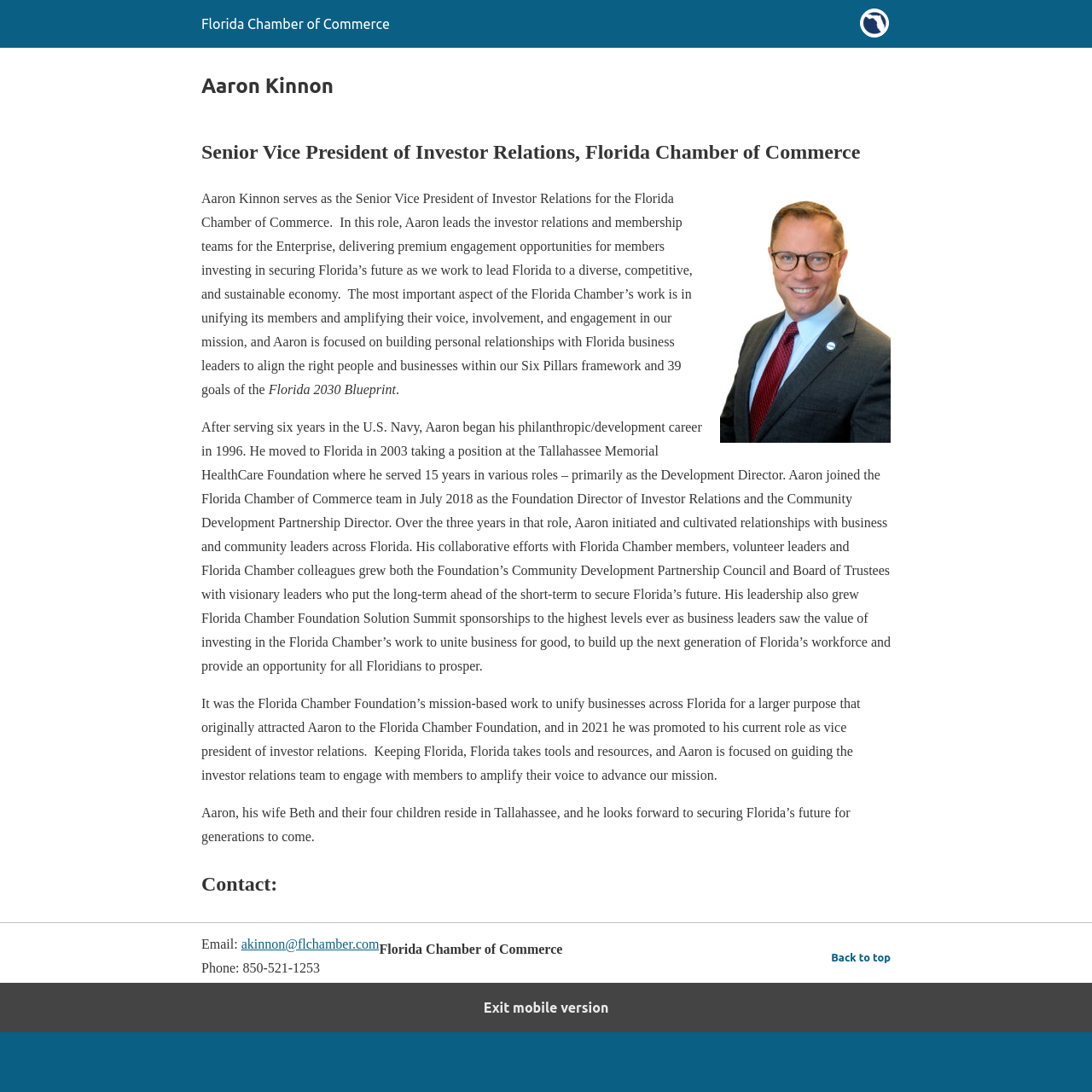Answer the question with a single word or phrase: 
What is Aaron Kinnon's email address?

akinnon@flchamber.com